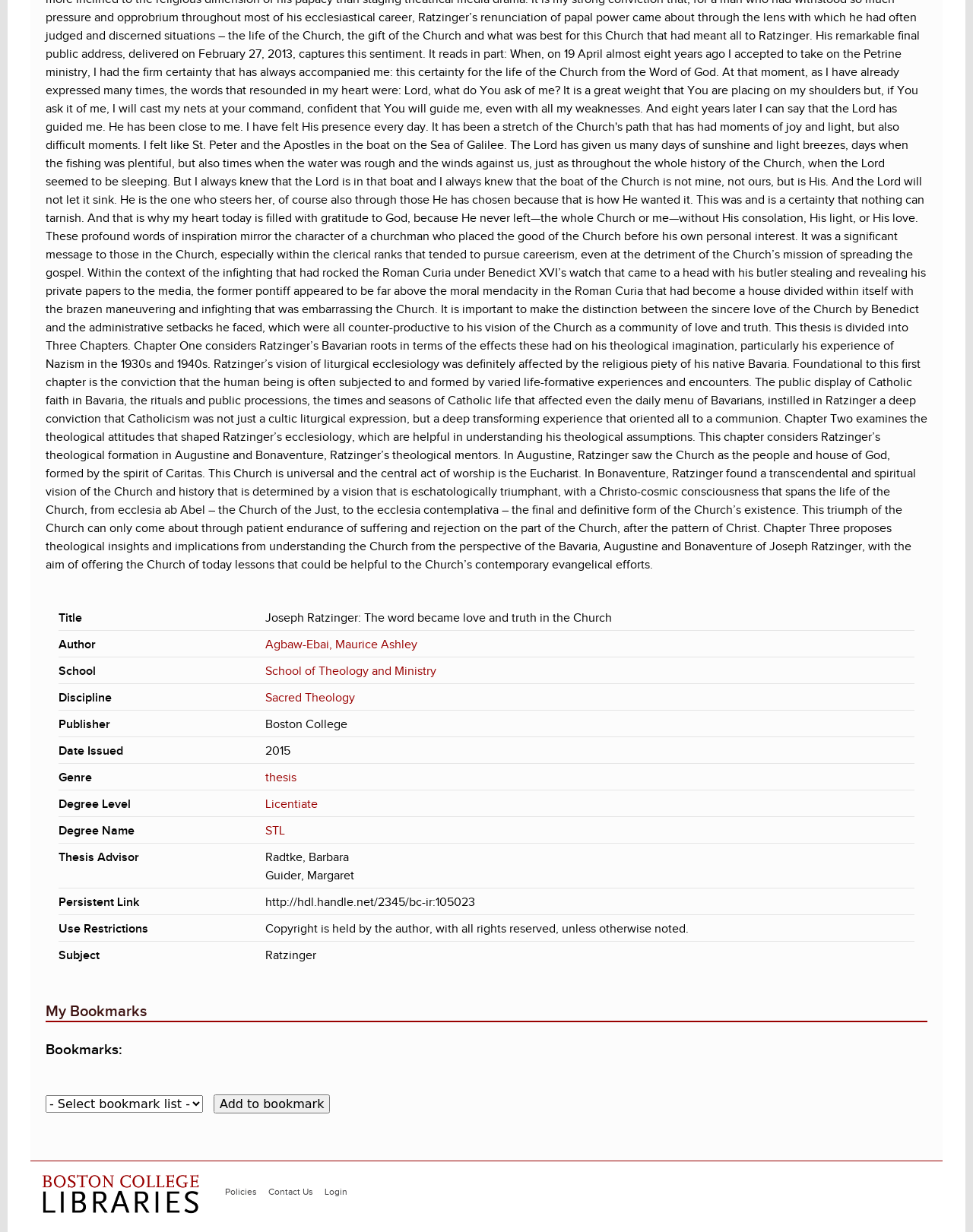What is the degree level of the thesis? Analyze the screenshot and reply with just one word or a short phrase.

Licentiate